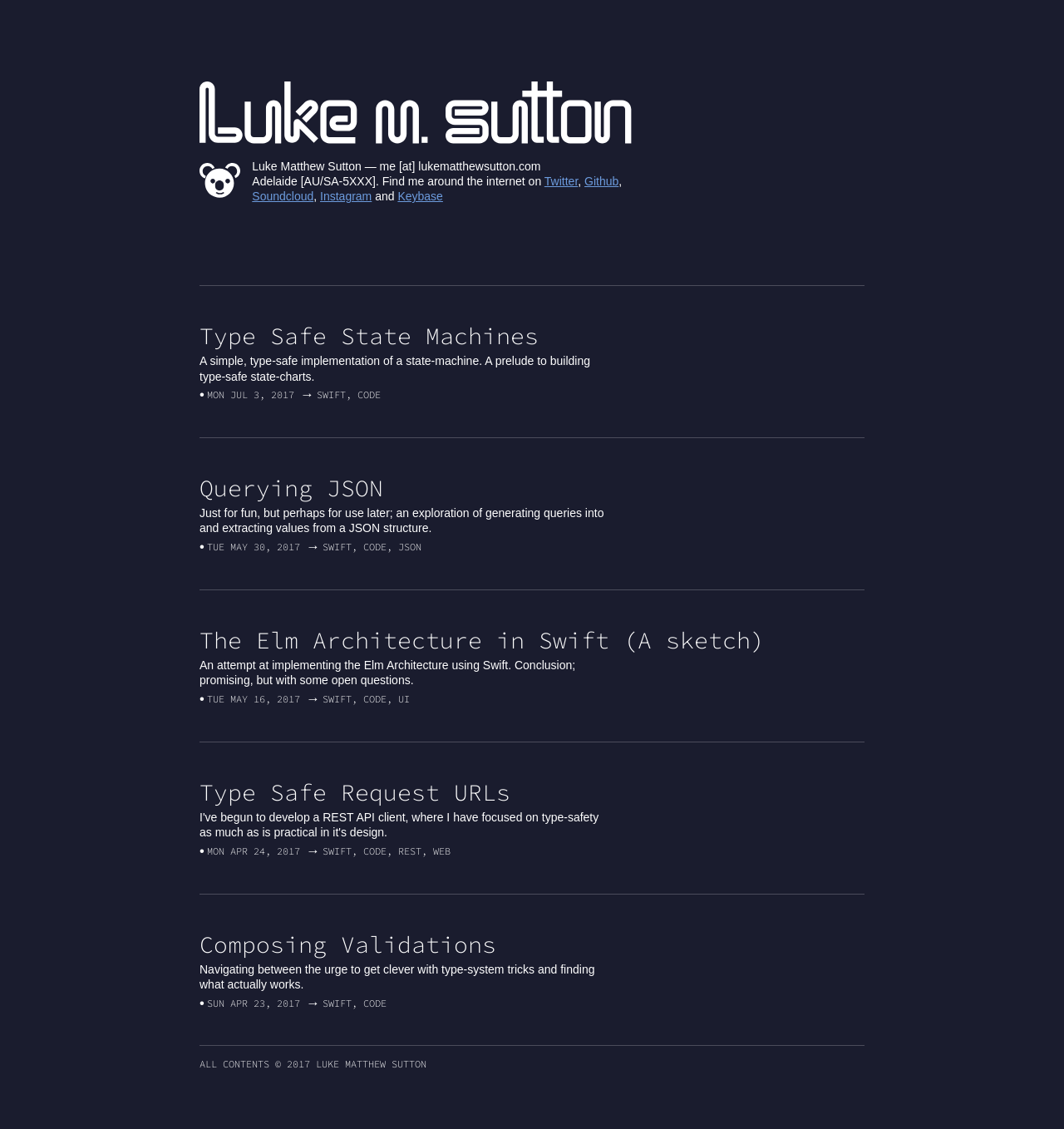Generate a thorough caption detailing the webpage content.

This webpage is a personal website belonging to Luke Matthew Sutton, with a focus on showcasing his coding projects and experiences. At the top, there is a logo image on the left, accompanied by a complementary section that contains the website owner's name, email address, and location. Below this, there are social media links to Twitter, Github, Soundcloud, Instagram, and Keybase.

The main content of the webpage is divided into four sections, each representing a different project or article. The first section is about "Type Safe State Machines", which includes a heading, a brief description, and a link to the project. The second section is about "Querying JSON", with a similar layout to the first section. The third section is about "The Elm Architecture in Swift (A sketch)", and the fourth section is about "Type Safe Request URLs". Each section has a heading, a brief description, and a link to the project, along with the date and tags related to the project.

At the bottom of the webpage, there is a copyright notice stating that all contents belong to Luke Matthew Sutton. Overall, the webpage has a clean and organized layout, with a focus on showcasing the website owner's coding projects and experiences.